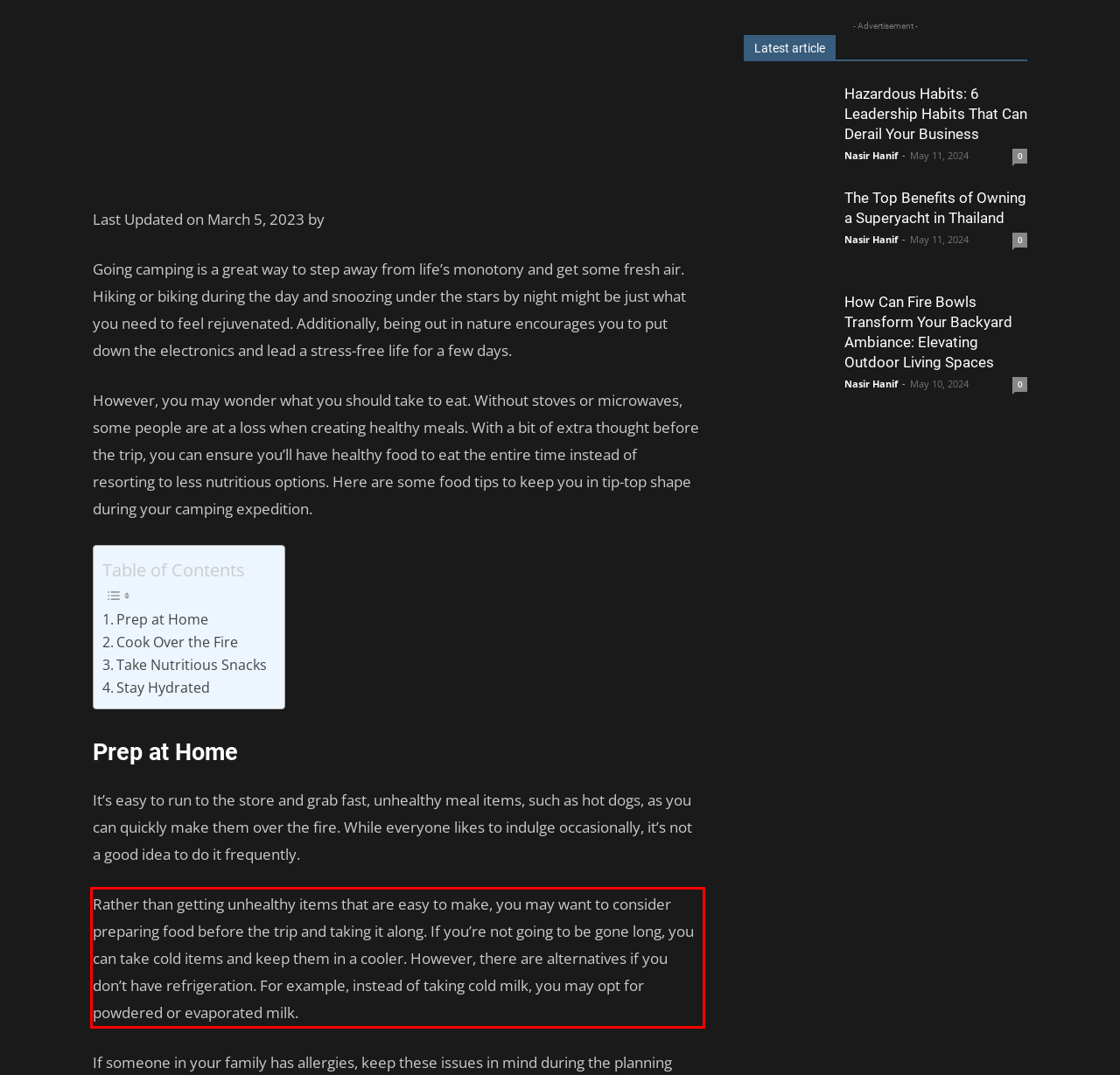You have a webpage screenshot with a red rectangle surrounding a UI element. Extract the text content from within this red bounding box.

Rather than getting unhealthy items that are easy to make, you may want to consider preparing food before the trip and taking it along. If you’re not going to be gone long, you can take cold items and keep them in a cooler. However, there are alternatives if you don’t have refrigeration. For example, instead of taking cold milk, you may opt for powdered or evaporated milk.